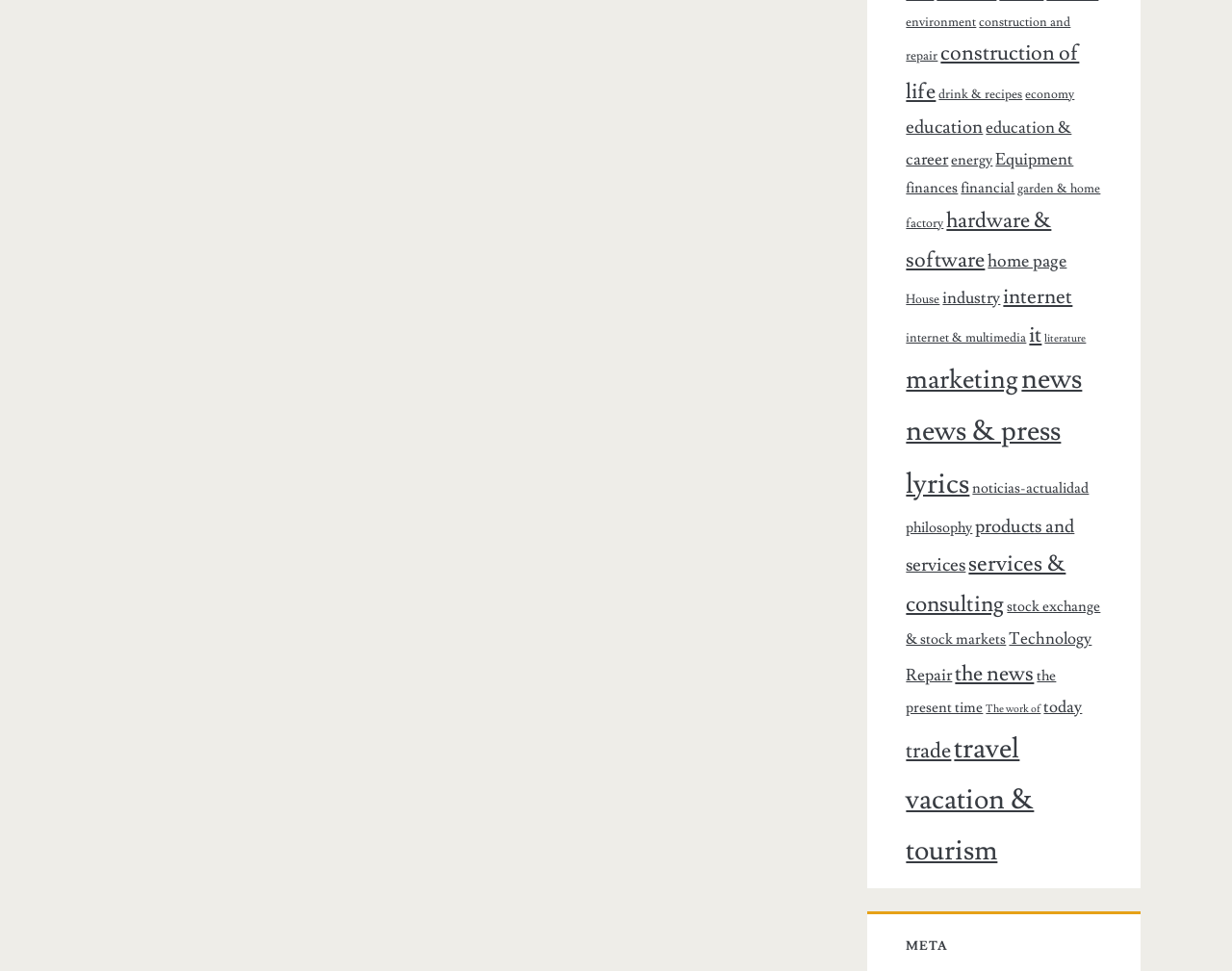Give a succinct answer to this question in a single word or phrase: 
How many categories are related to finance?

3